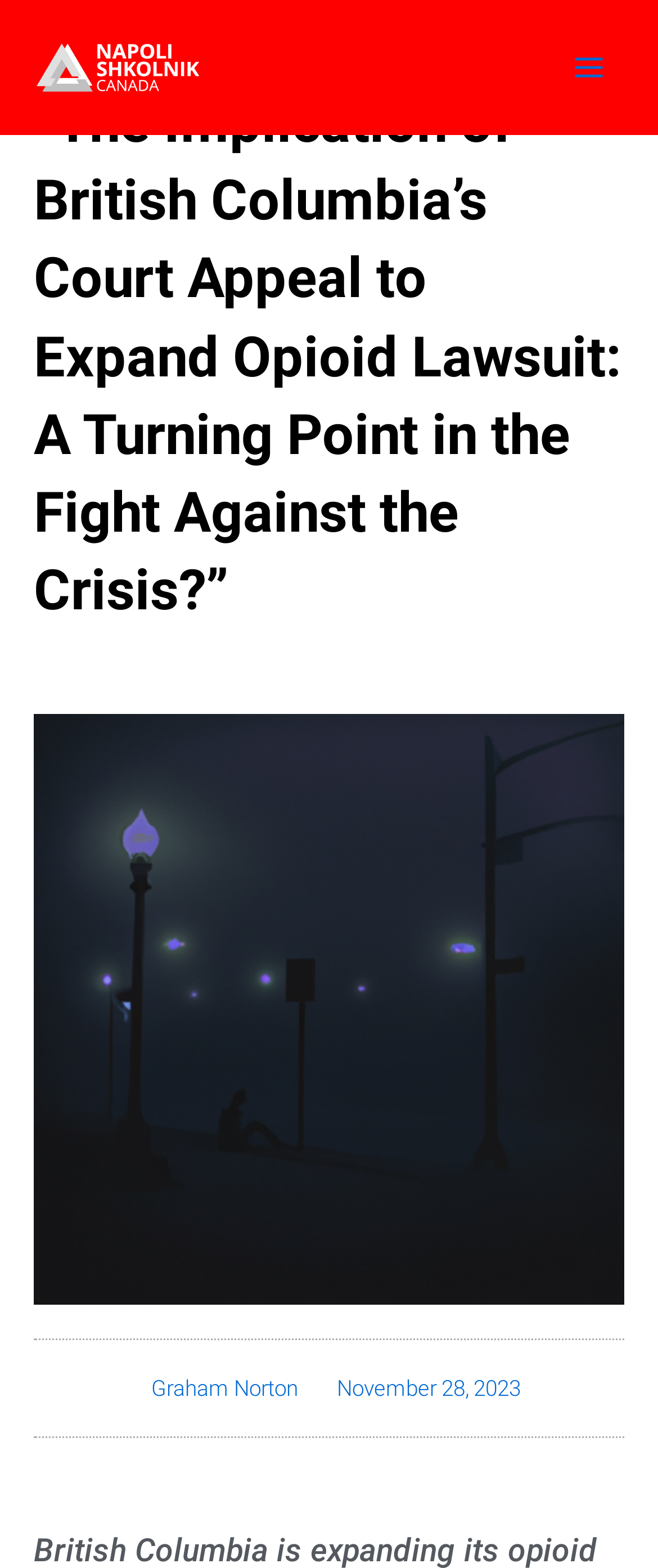Is the main menu expanded?
Please respond to the question with a detailed and well-explained answer.

I found the main menu button with the text 'Main Menu' and it has a property 'expanded' set to 'False', indicating that it is not expanded.